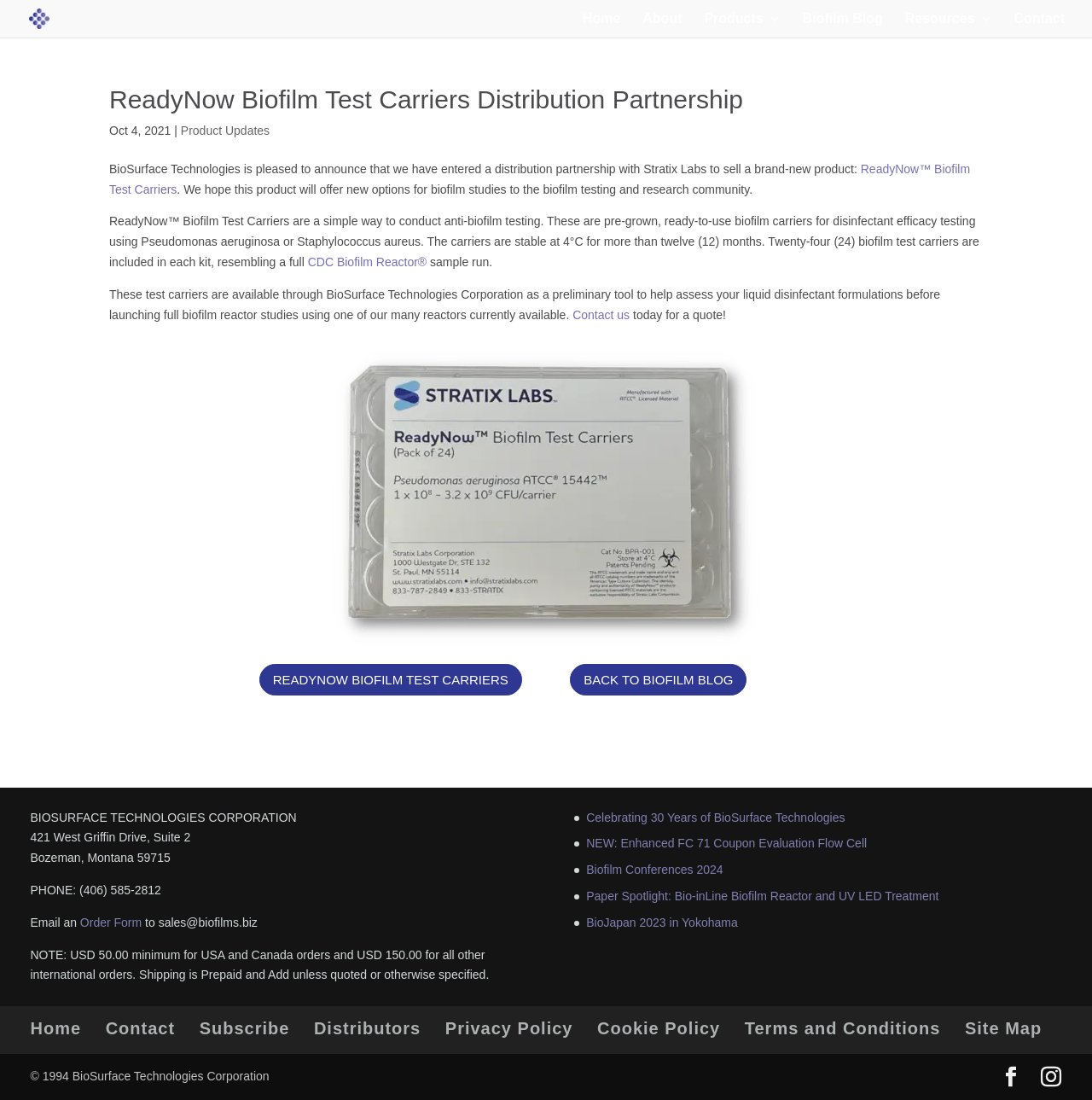Please mark the bounding box coordinates of the area that should be clicked to carry out the instruction: "View the 'Biofilm Blog'".

[0.735, 0.012, 0.808, 0.034]